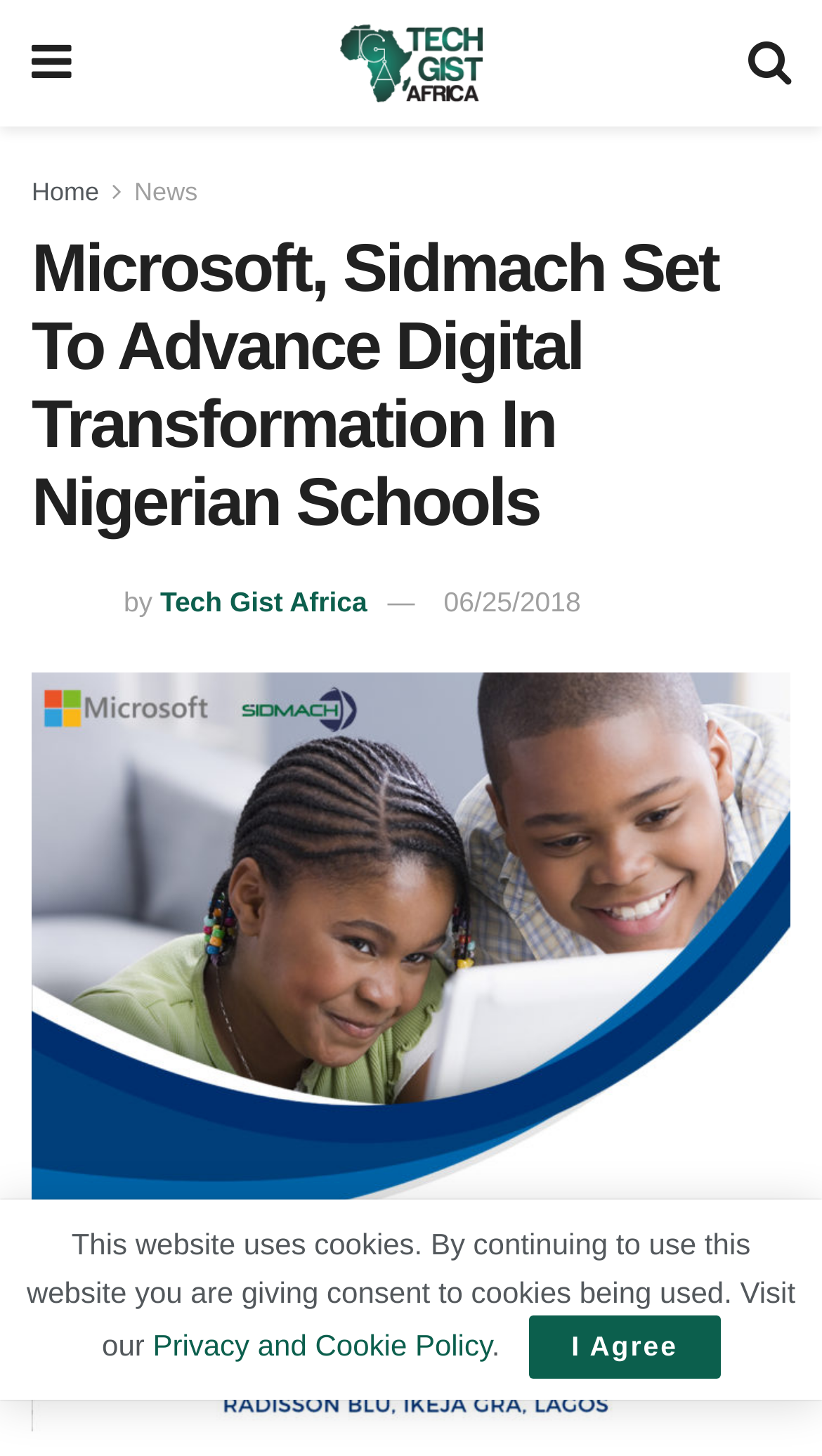Identify the main title of the webpage and generate its text content.

Microsoft, Sidmach Set To Advance Digital Transformation In Nigerian Schools